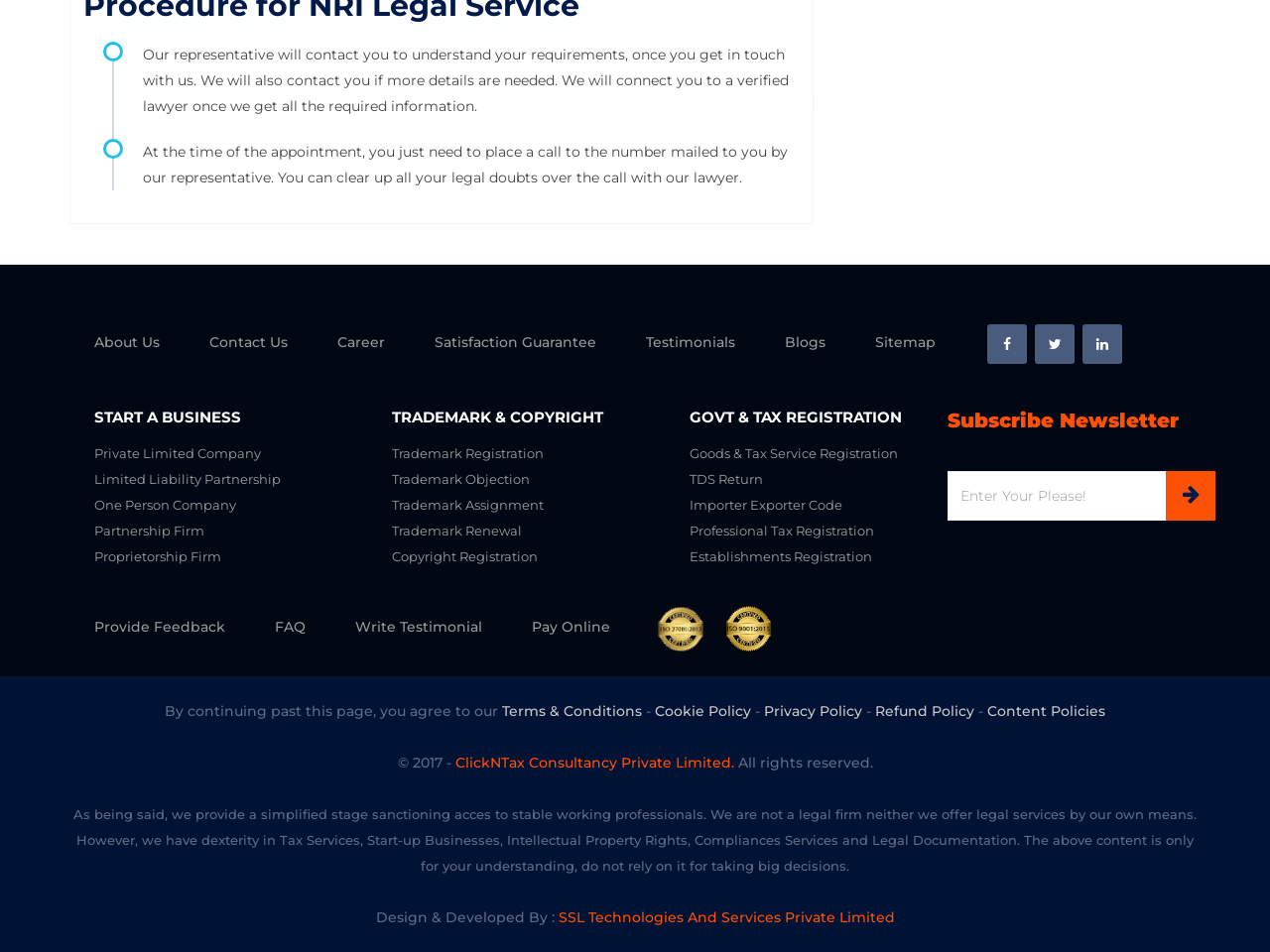Locate the bounding box coordinates of the element to click to perform the following action: 'Enter email address'. The coordinates should be given as four float values between 0 and 1, in the form of [left, top, right, bottom].

[0.746, 0.494, 0.957, 0.546]